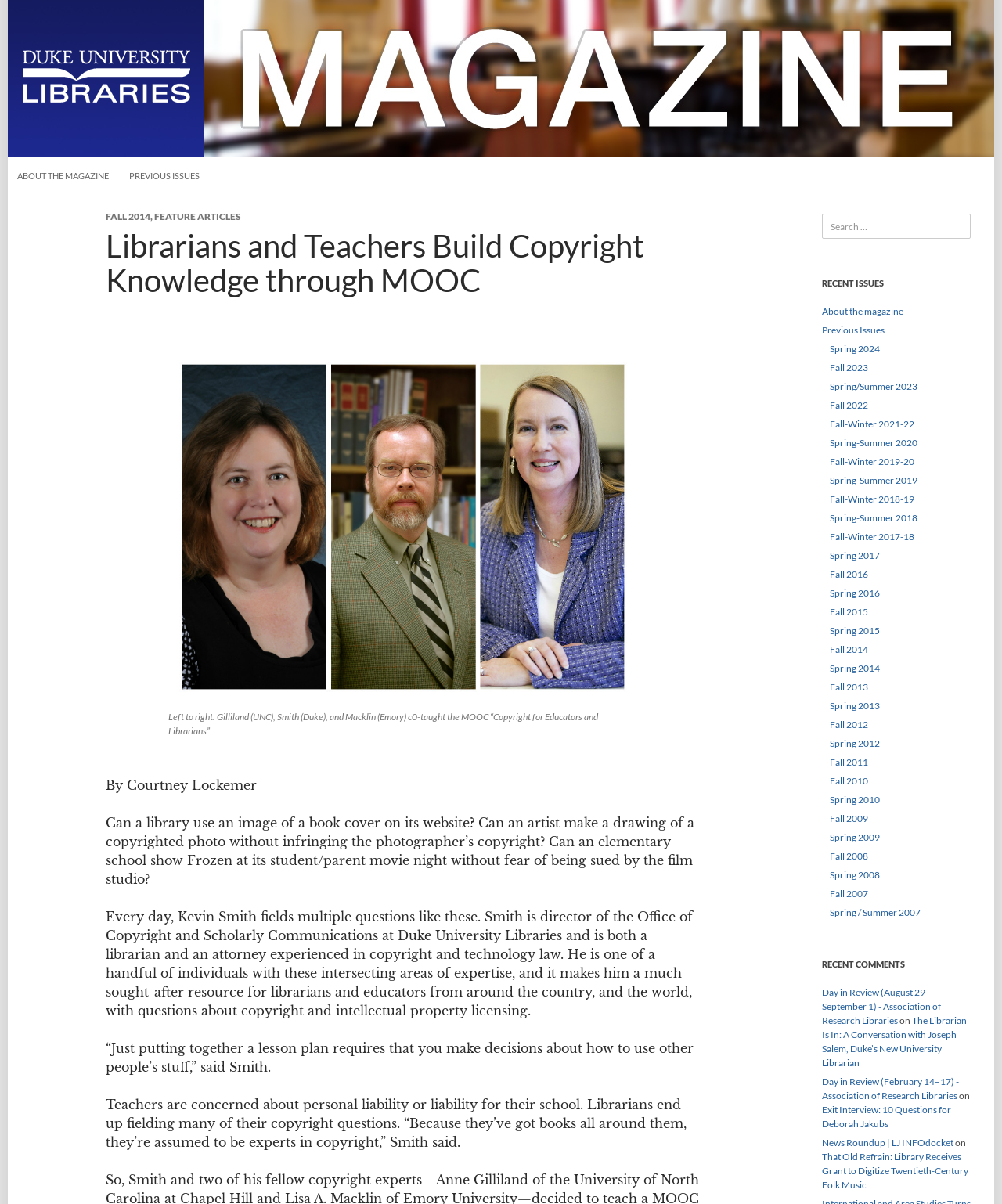Refer to the screenshot and give an in-depth answer to this question: What is the topic of the article?

I found the answer by reading the first few sentences of the article, which talks about copyright questions and Kevin Smith, the director of the Office of Copyright and Scholarly Communications at Duke University Libraries. The topic of the article is about copyright knowledge and its importance for librarians and educators.